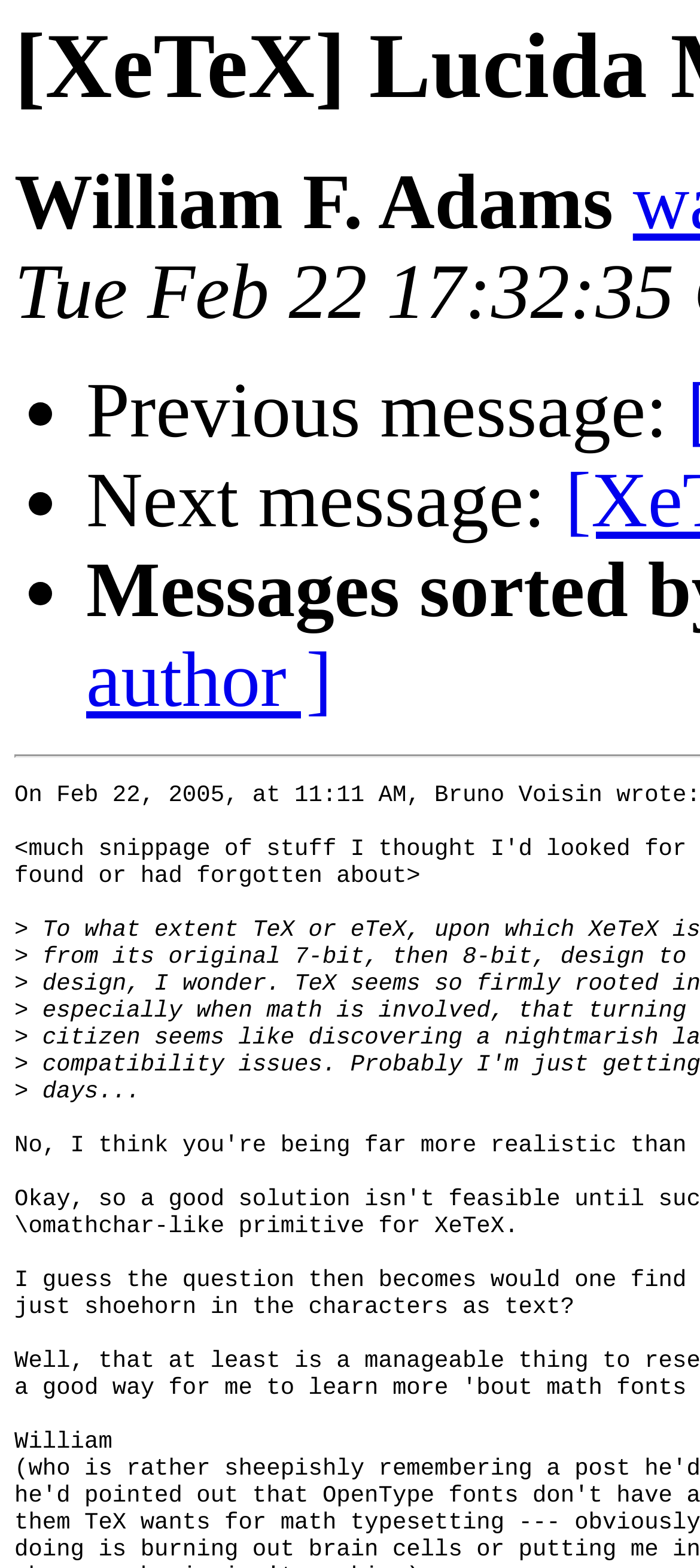How many navigation options are available?
Using the details from the image, give an elaborate explanation to answer the question.

There are three list markers ('•') with corresponding text 'Previous message:', 'Next message:', and no text, indicating three navigation options.